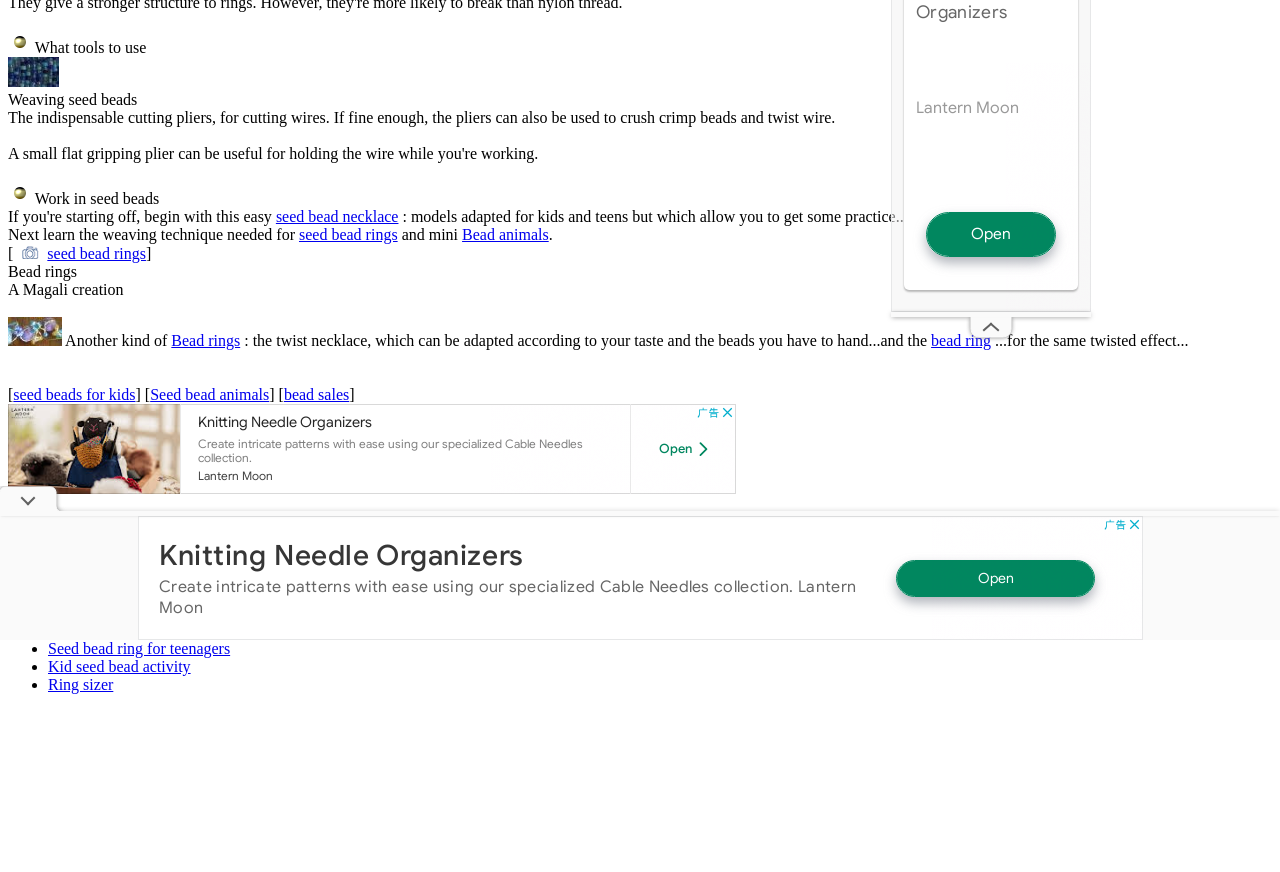Determine the bounding box coordinates of the UI element that matches the following description: "Bead rings". The coordinates should be four float numbers between 0 and 1 in the format [left, top, right, bottom].

[0.134, 0.381, 0.188, 0.4]